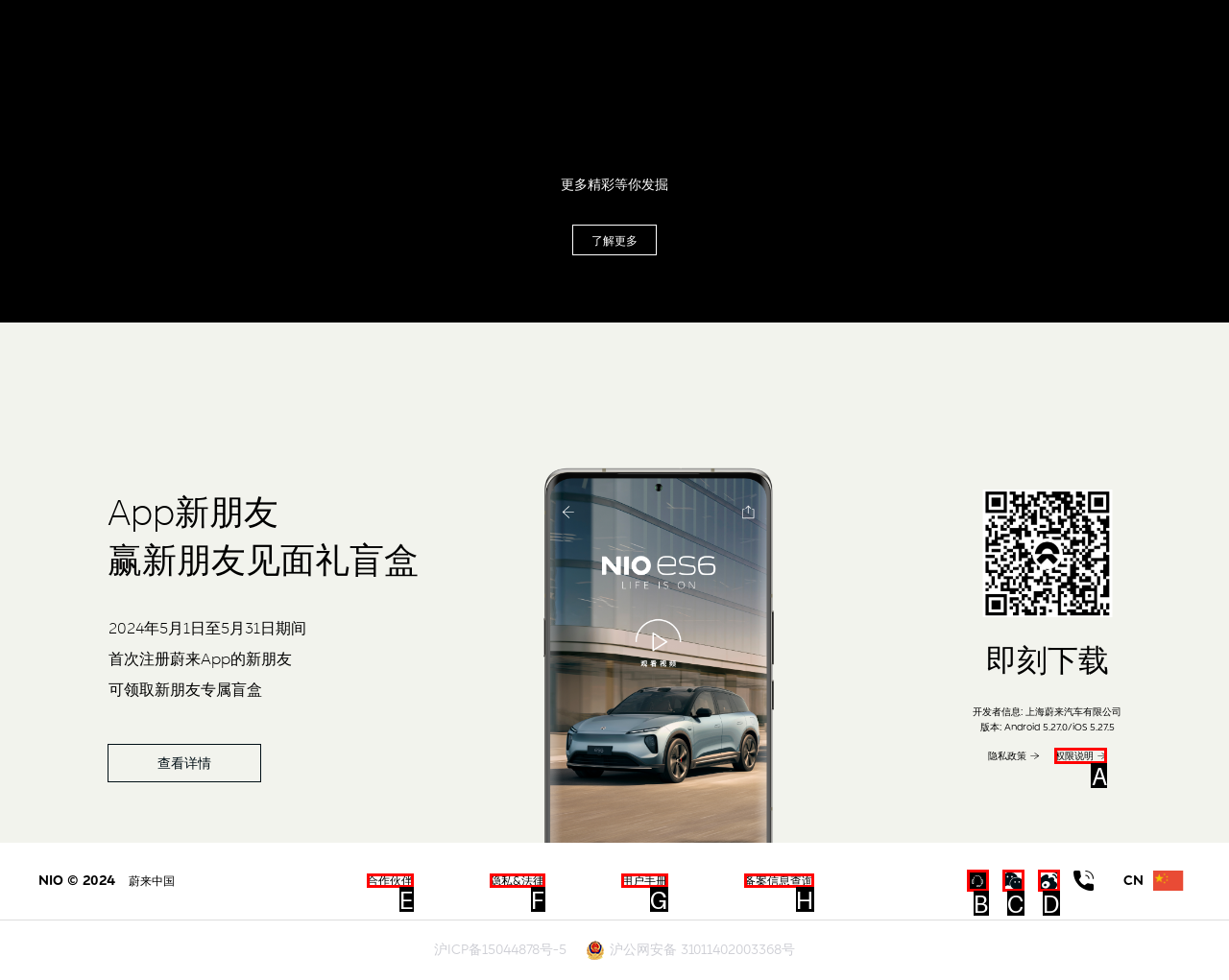Using the description: Customer Service, find the best-matching HTML element. Indicate your answer with the letter of the chosen option.

B